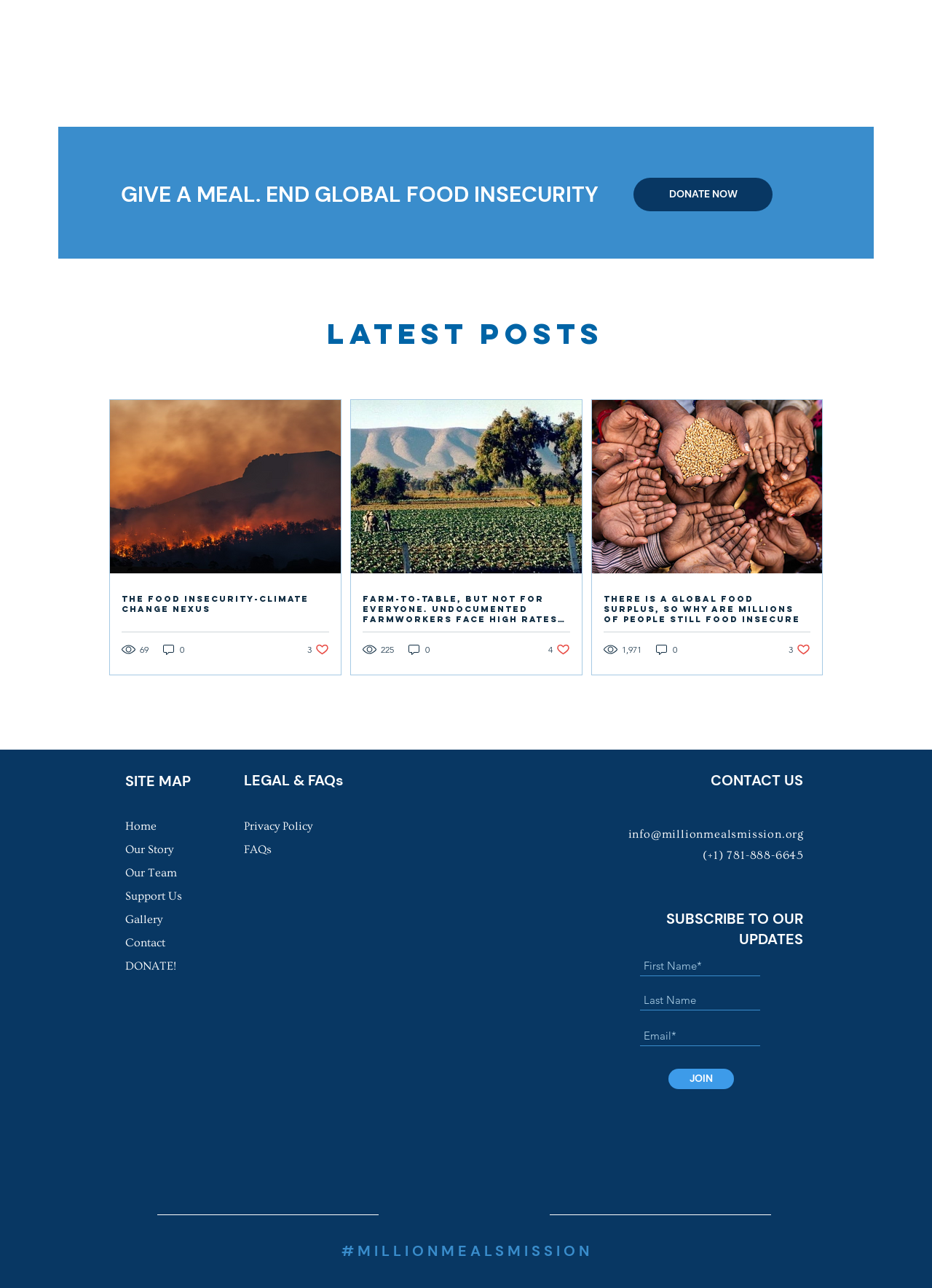Find the bounding box coordinates for the element that must be clicked to complete the instruction: "Subscribe to updates with your email". The coordinates should be four float numbers between 0 and 1, indicated as [left, top, right, bottom].

[0.687, 0.796, 0.816, 0.812]